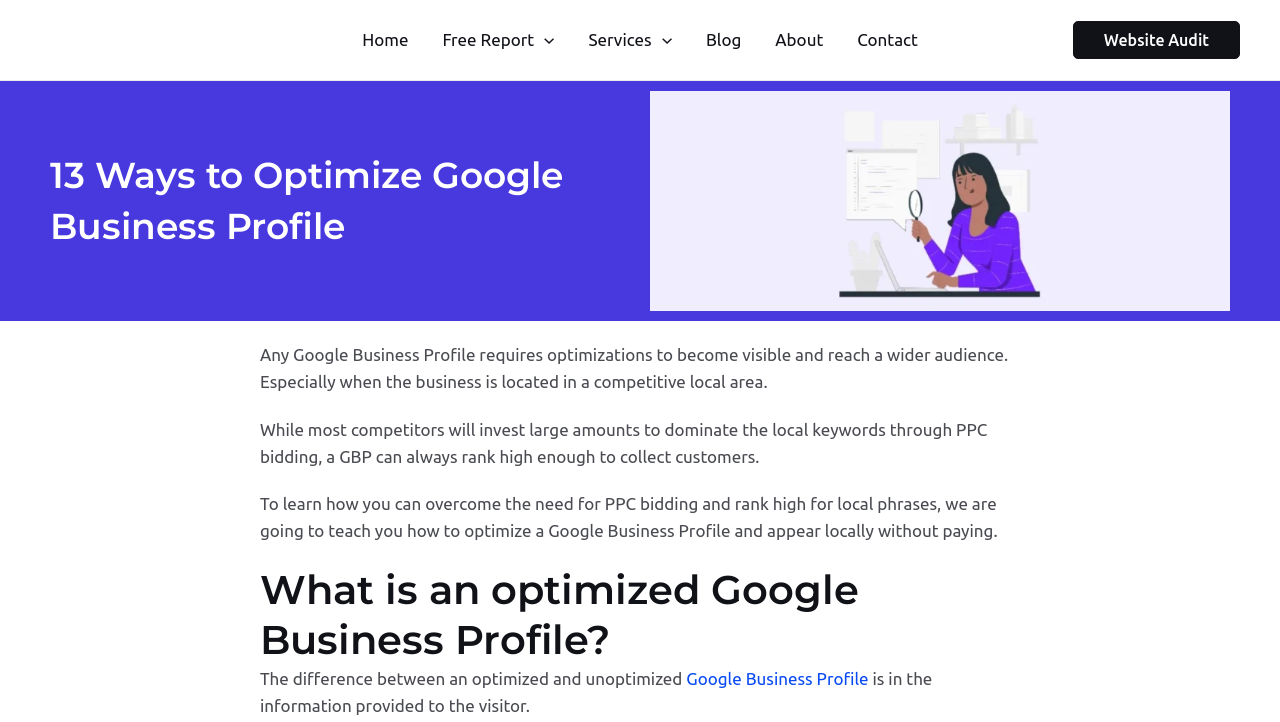Specify the bounding box coordinates of the region I need to click to perform the following instruction: "Go to Blog". The coordinates must be four float numbers in the range of 0 to 1, i.e., [left, top, right, bottom].

[0.538, 0.0, 0.592, 0.111]